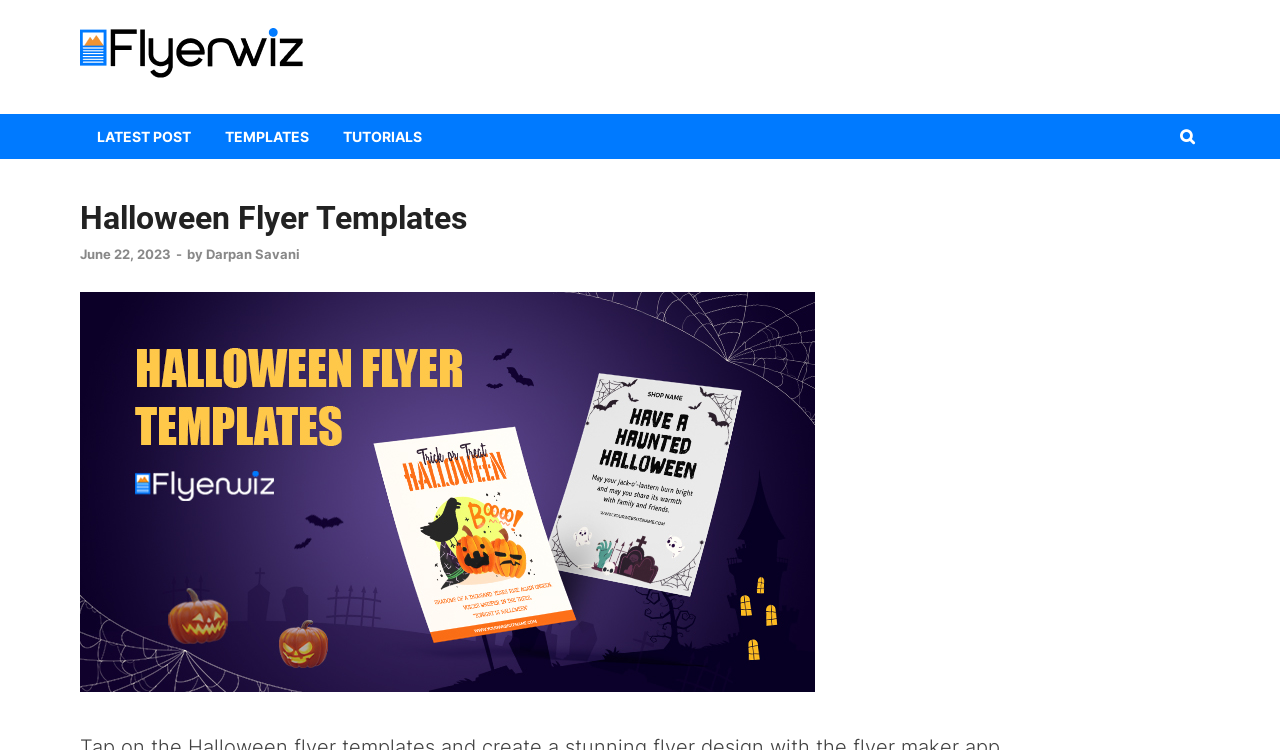How many main navigation links are there?
Please provide a comprehensive answer based on the details in the screenshot.

There are three main navigation links on the webpage, which are 'LATEST POST', 'TEMPLATES', and 'TUTORIALS', located horizontally at the top of the webpage.